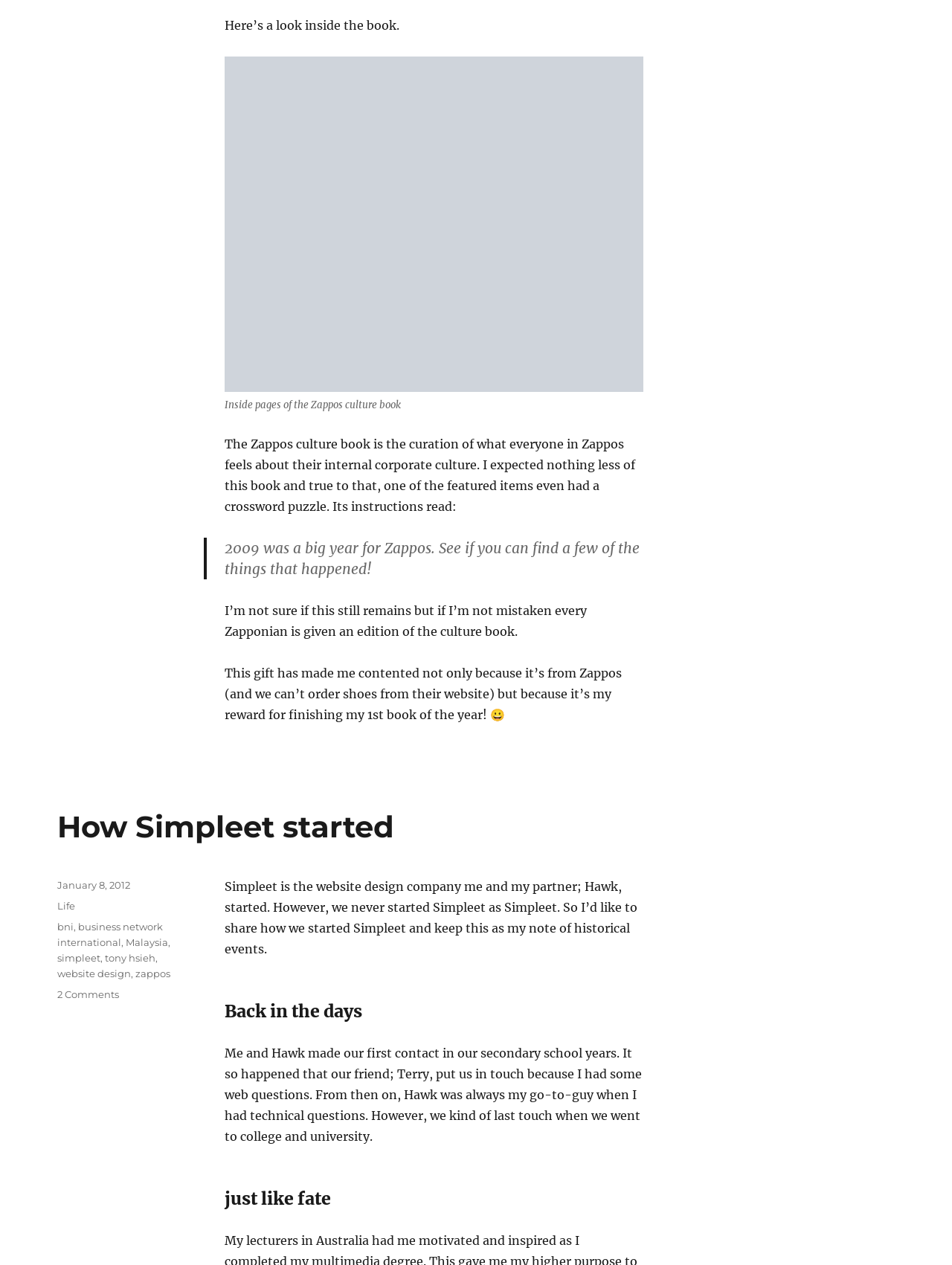What is the name of the company founded by the author and Hawk?
Please use the image to provide a one-word or short phrase answer.

Simpleet